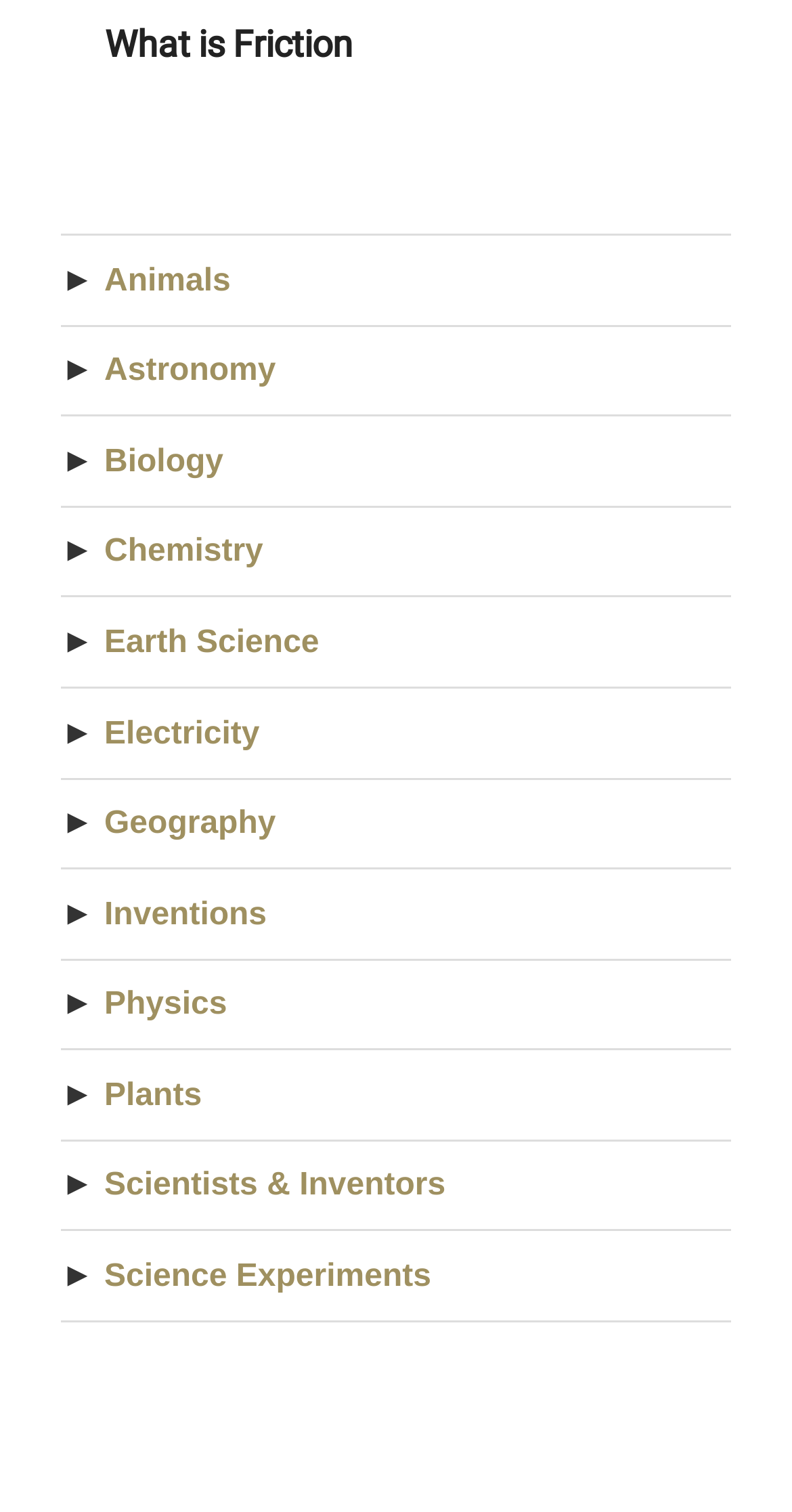Identify the bounding box of the UI component described as: "Plants".

[0.132, 0.713, 0.255, 0.736]